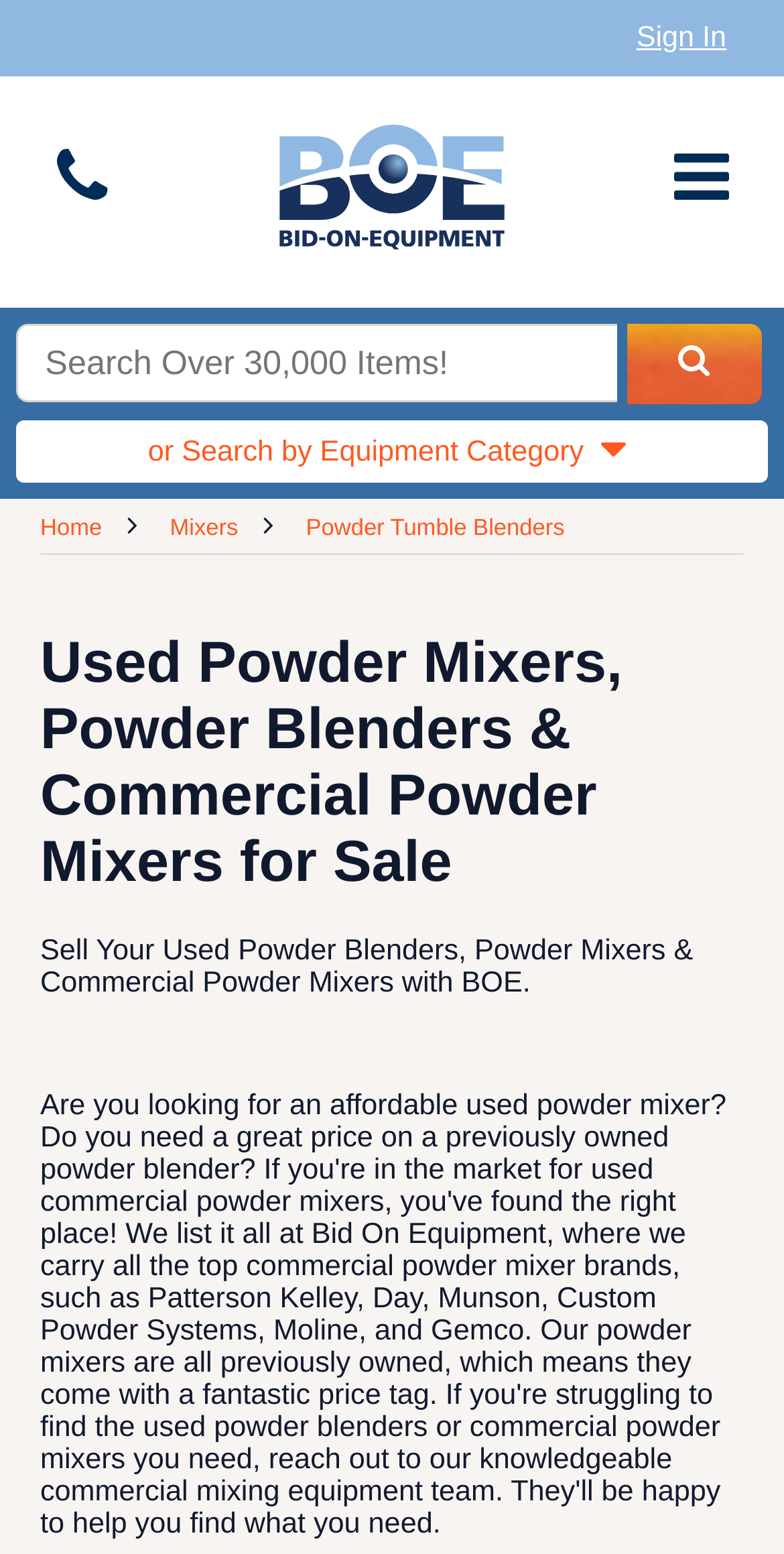Given the content of the image, can you provide a detailed answer to the question?
What is the purpose of this website?

Based on the webpage content, it appears that the website allows users to find and purchase used powder mixers and powder blenders, as well as sell their own used equipment. The presence of a search bar and links to specific categories of equipment suggests that users can browse and search for products, and the mention of selling used equipment implies that users can also list their own products for sale.